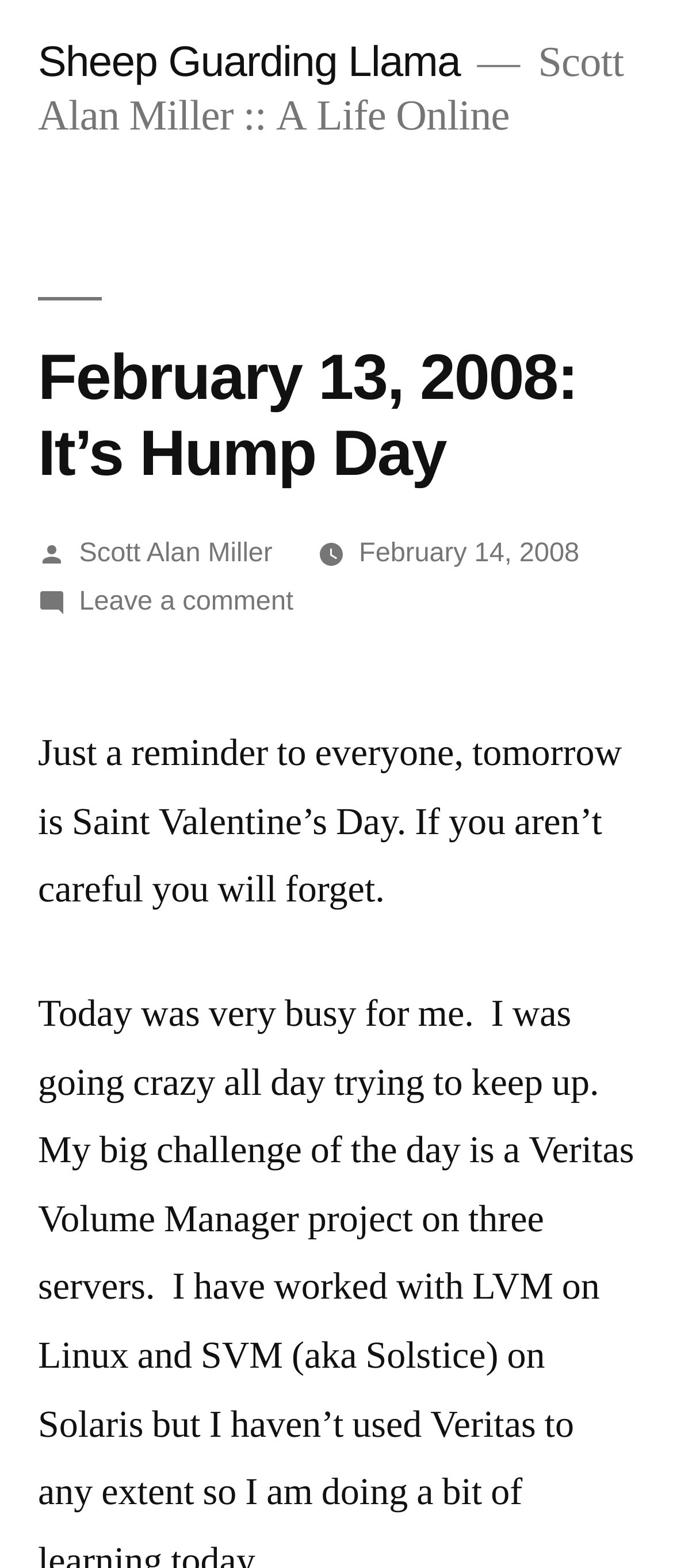What is the headline of the webpage?

February 13, 2008: It’s Hump Day